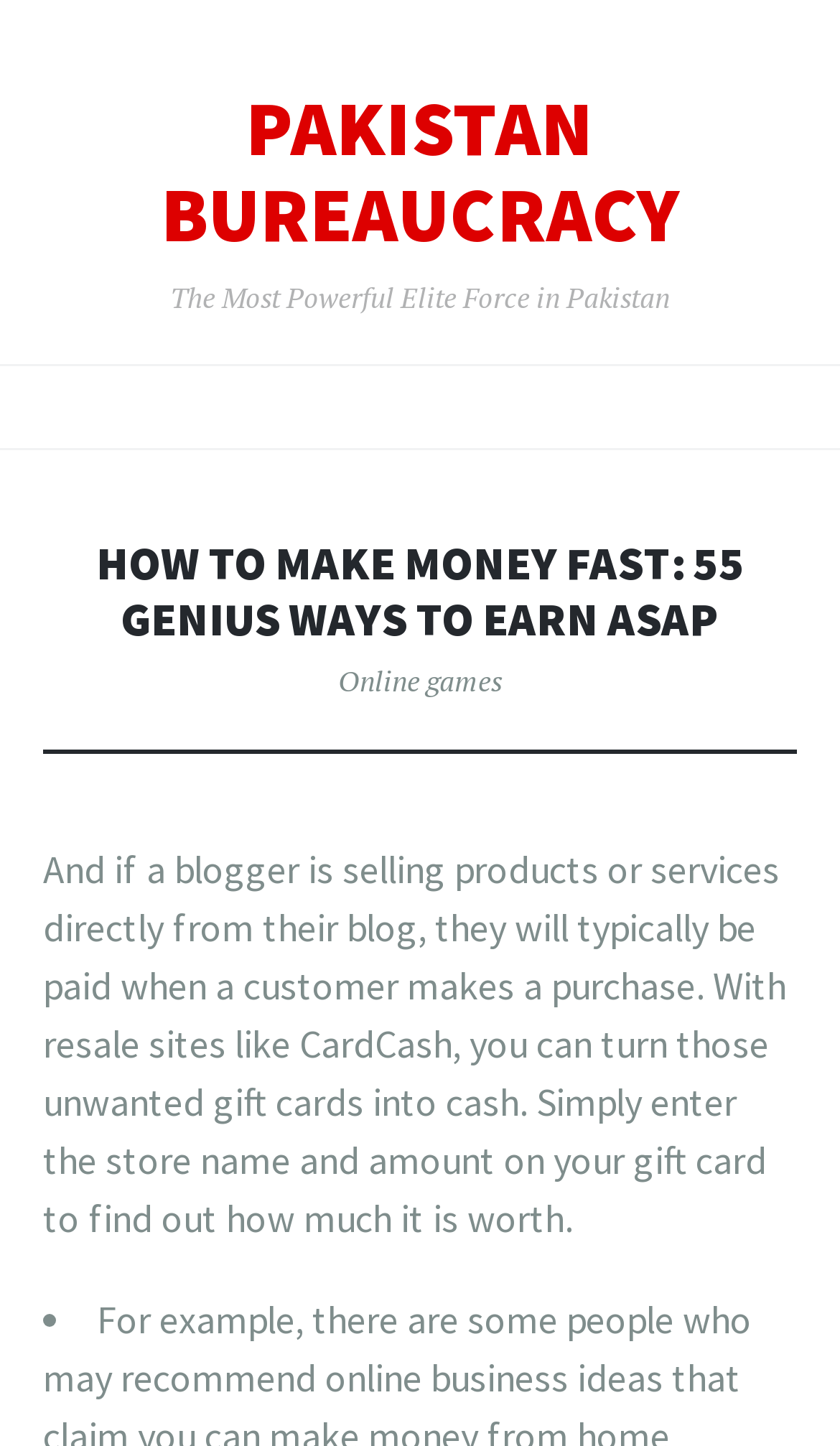What is the relation between the blogger and the customer?
Provide a well-explained and detailed answer to the question.

According to the StaticText element, the blogger is selling products or services directly from their blog, and the customer makes a purchase, which implies a seller-buyer relationship between the blogger and the customer.